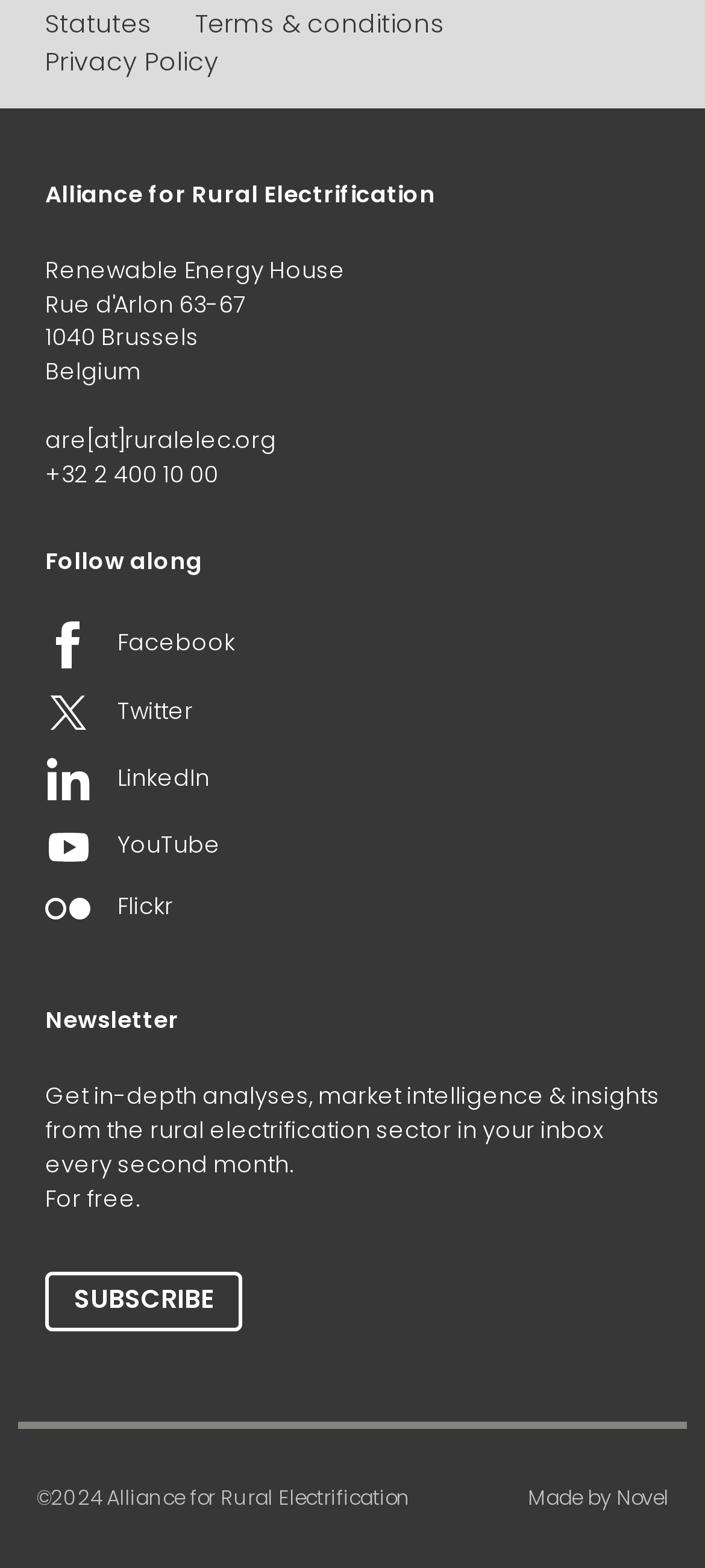How many social media platforms are linked?
Give a detailed explanation using the information visible in the image.

The number of social media platforms linked can be found by counting the link elements with images located below the 'Follow along' heading. There are five links: Facebook, Twitter, LinkedIn, YouTube, and Flickr.